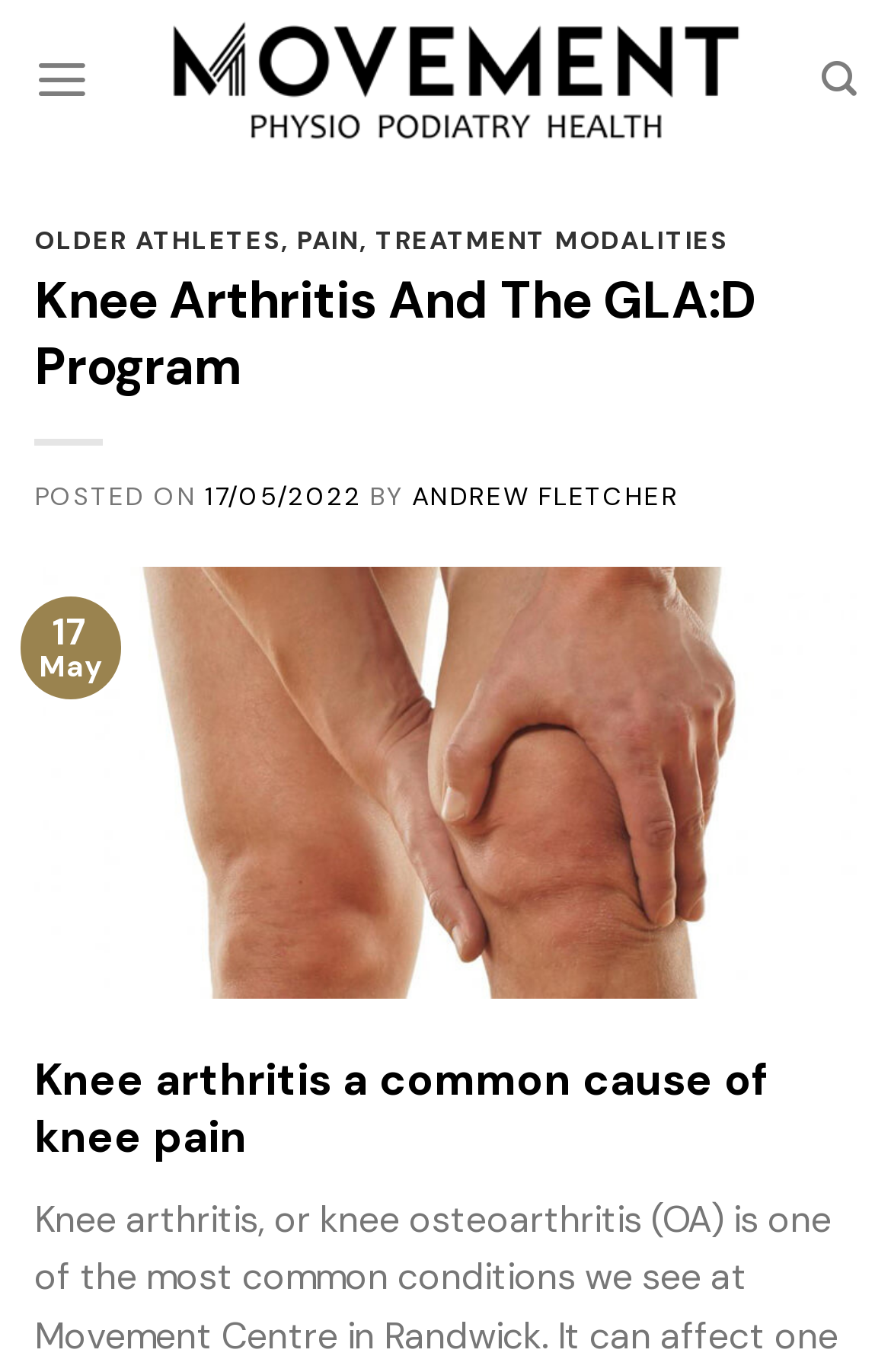Summarize the contents and layout of the webpage in detail.

The webpage is about knee arthritis and the GLA:D program at the Movement Centre in Randwick. At the top, there is a logo of "THE MOVEMENT CENTRE" with a link to the centre's main page. Next to it, there is a menu link and a search link at the top right corner. 

Below the logo, there is a header section with three links: "OLDER ATHLETES", "PAIN", and "TREATMENT MODALITIES". Underneath, there is a heading "Knee Arthritis And The GLA:D Program" followed by a post date "17/05/2022" and the author's name "ANDREW FLETCHER". 

On the left side, there is a table of contents with the date "17 May" in a smaller font. To the right of the table, there is a large image related to knee arthritis and the GLA:D program. 

At the bottom, there is a heading "Knee arthritis a common cause of knee pain" which seems to be the start of the main content.